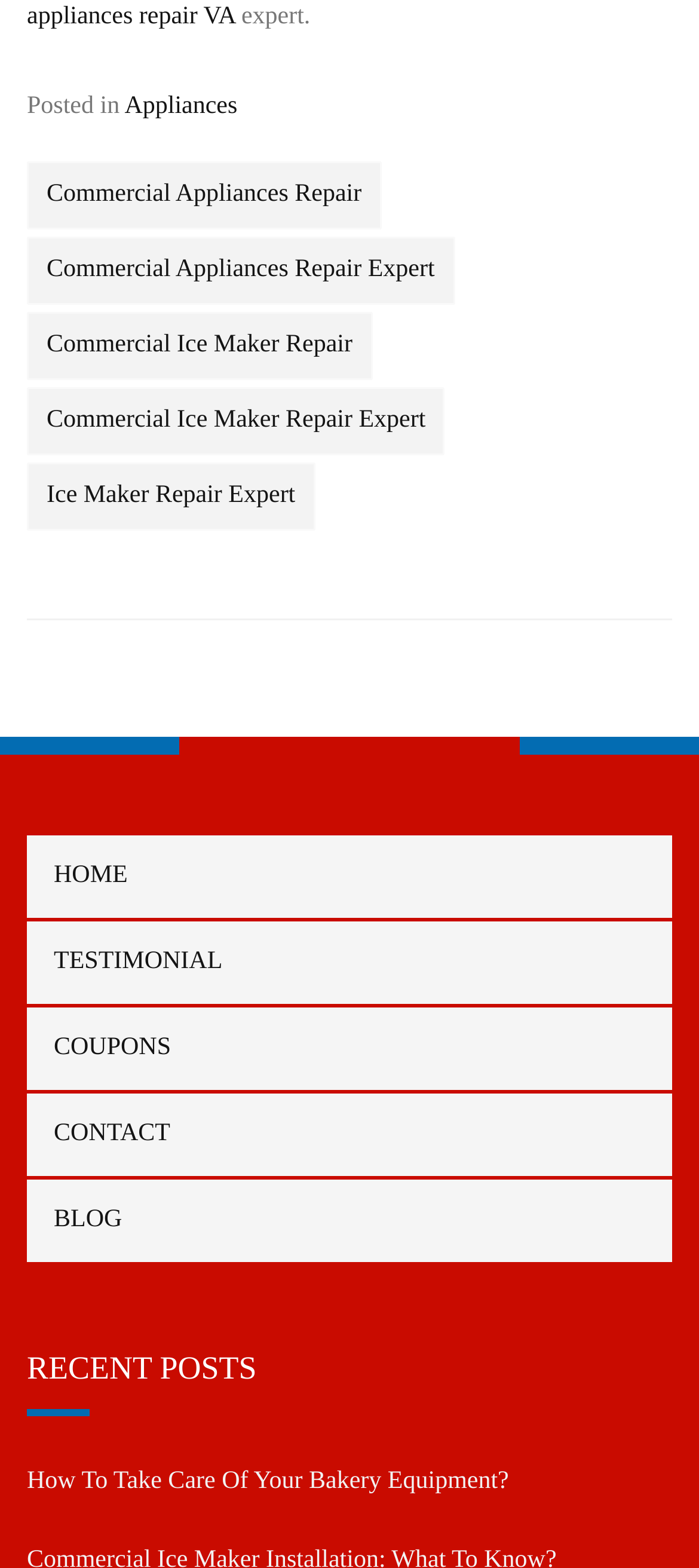How many main navigation links are there?
Answer the question with a single word or phrase, referring to the image.

5